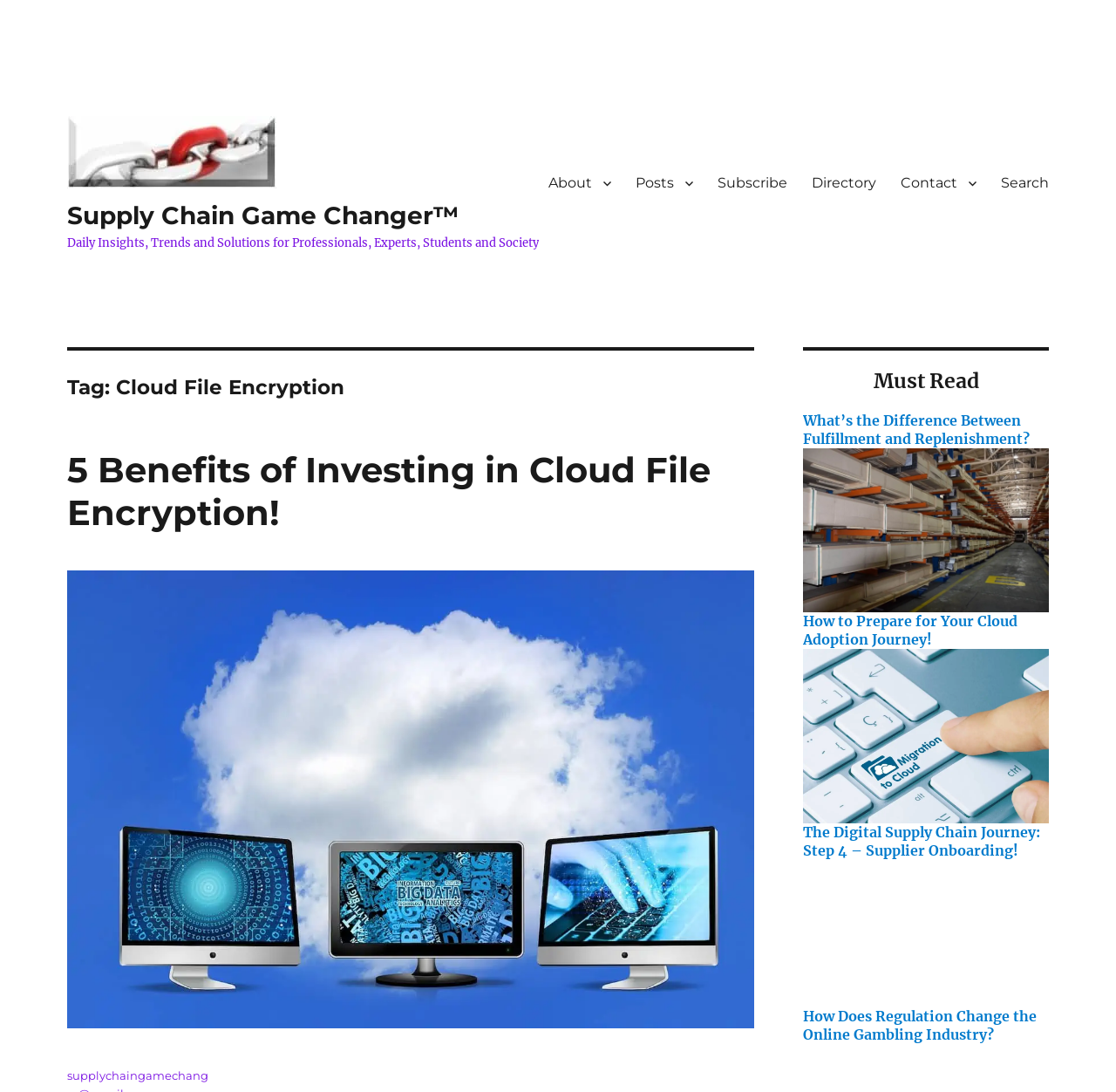Give a short answer to this question using one word or a phrase:
What is the author of the article '5 Benefits of Investing in Cloud File Encryption!'?

Not specified